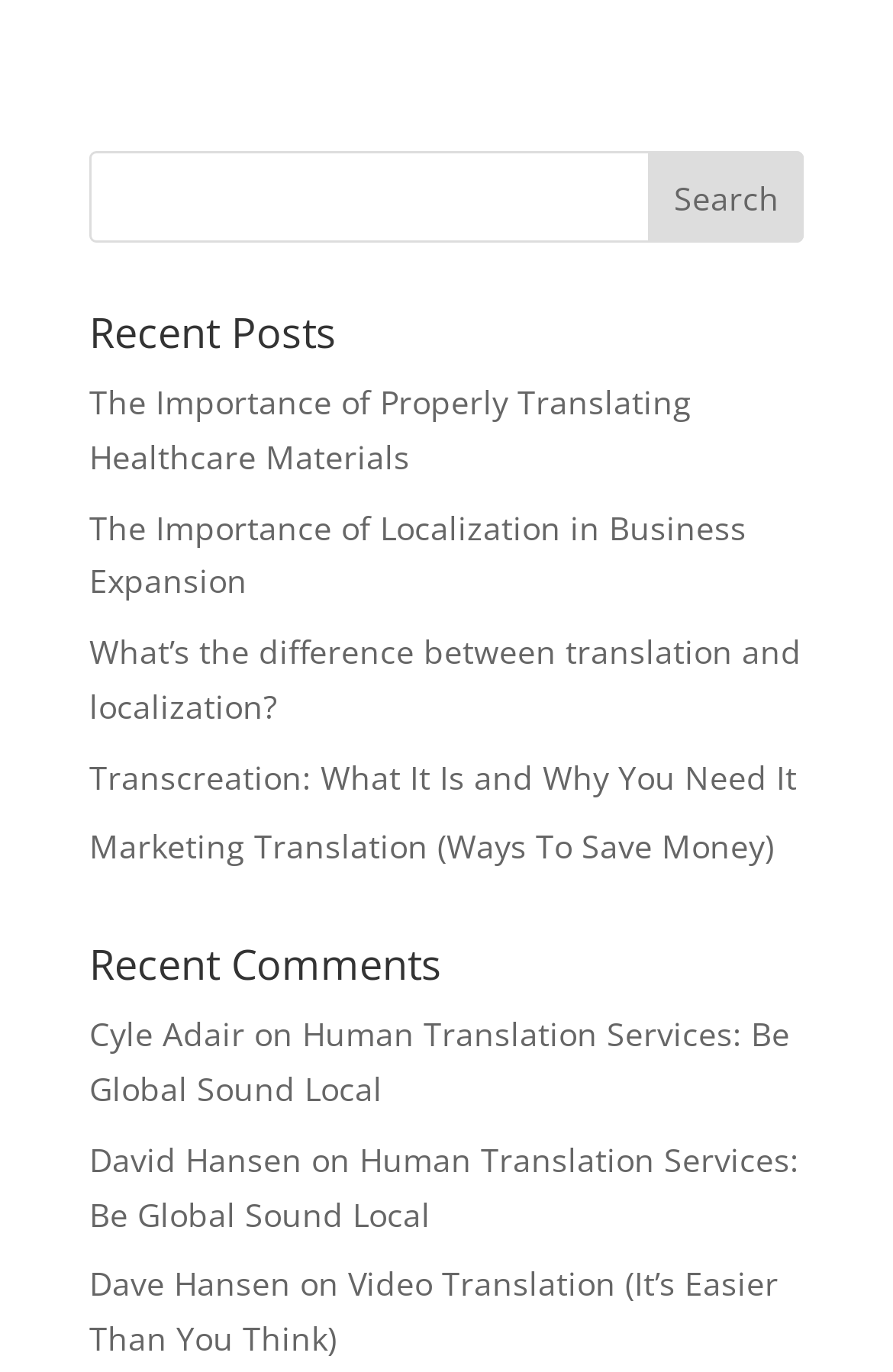Extract the bounding box coordinates for the UI element described by the text: "name="s"". The coordinates should be in the form of [left, top, right, bottom] with values between 0 and 1.

[0.1, 0.11, 0.9, 0.177]